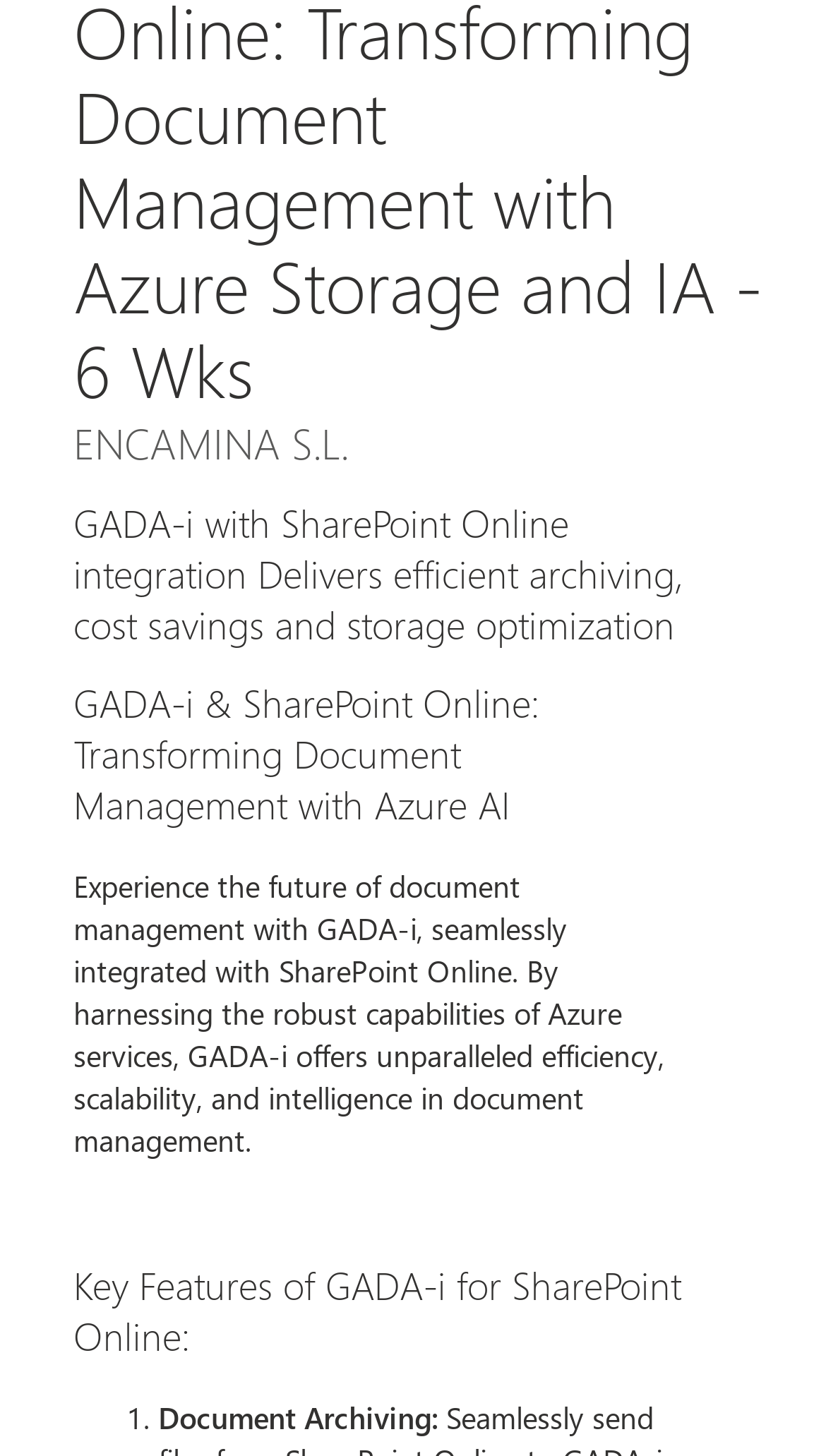Indicate the bounding box coordinates of the element that needs to be clicked to satisfy the following instruction: "Explore Japan". The coordinates should be four float numbers between 0 and 1, i.e., [left, top, right, bottom].

[0.554, 0.158, 0.733, 0.182]